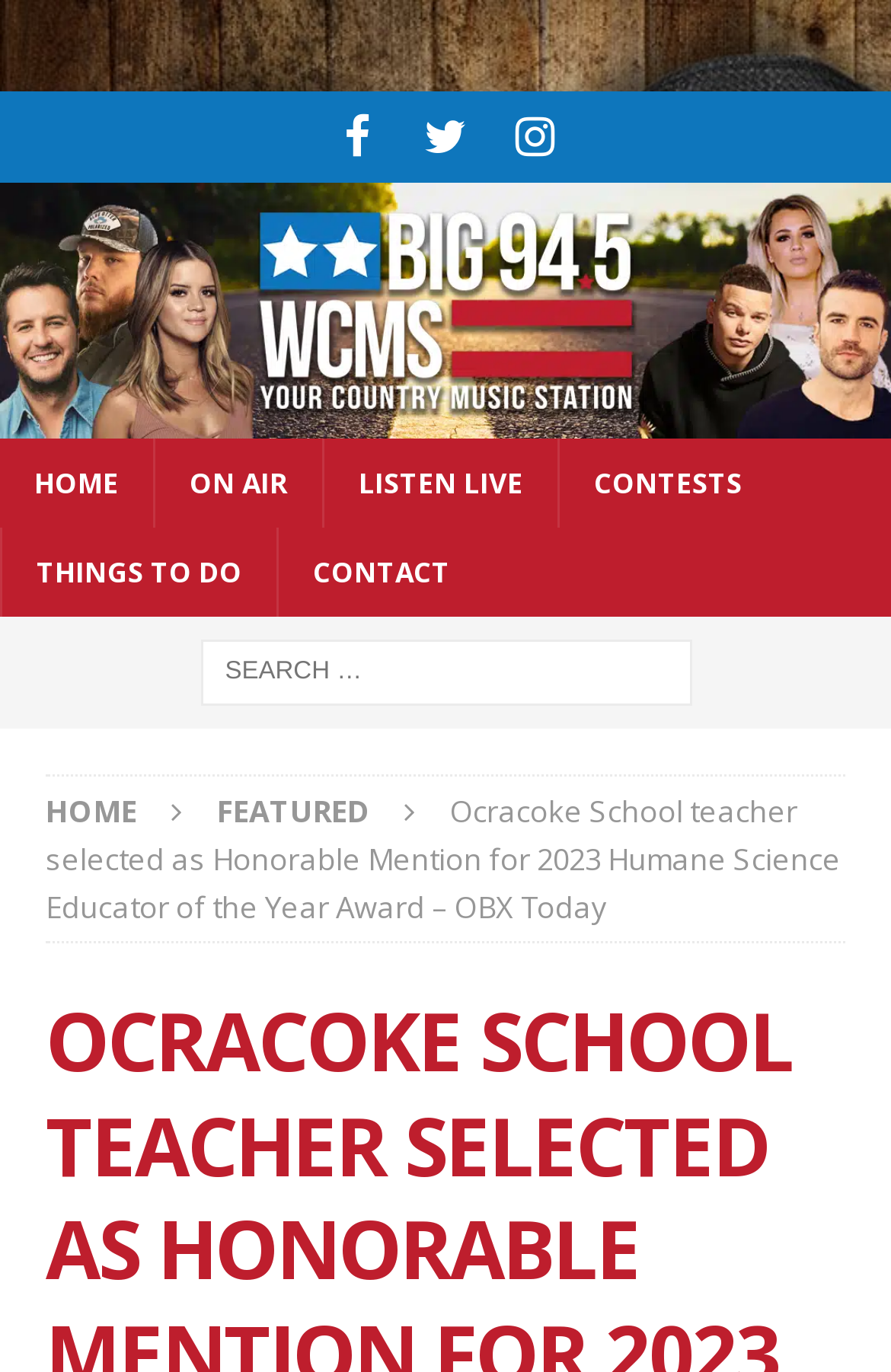How many navigation links are present in the top menu?
Using the image, answer in one word or phrase.

6